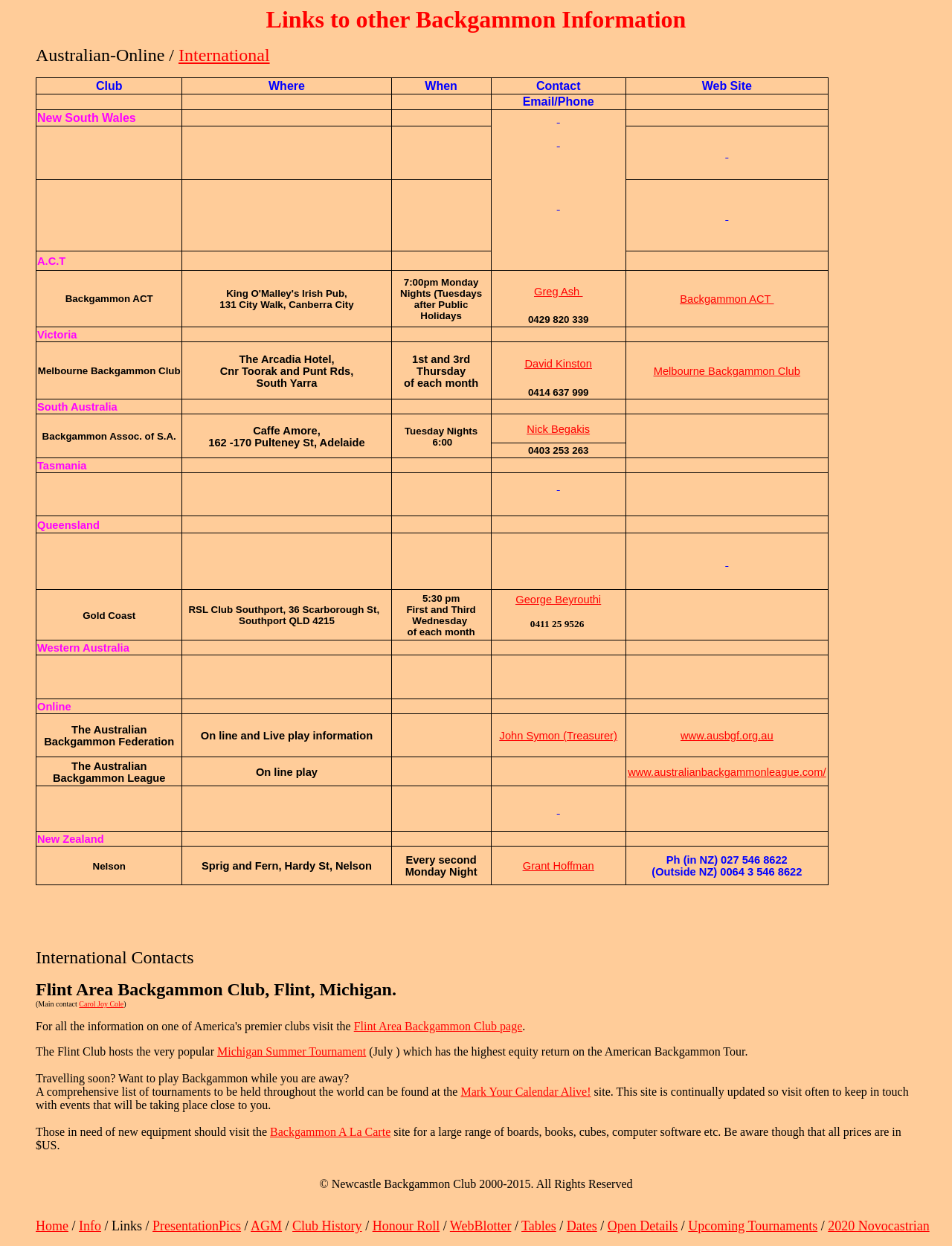Identify the bounding box coordinates of the element to click to follow this instruction: 'Click the 'International' link'. Ensure the coordinates are four float values between 0 and 1, provided as [left, top, right, bottom].

[0.187, 0.036, 0.283, 0.052]